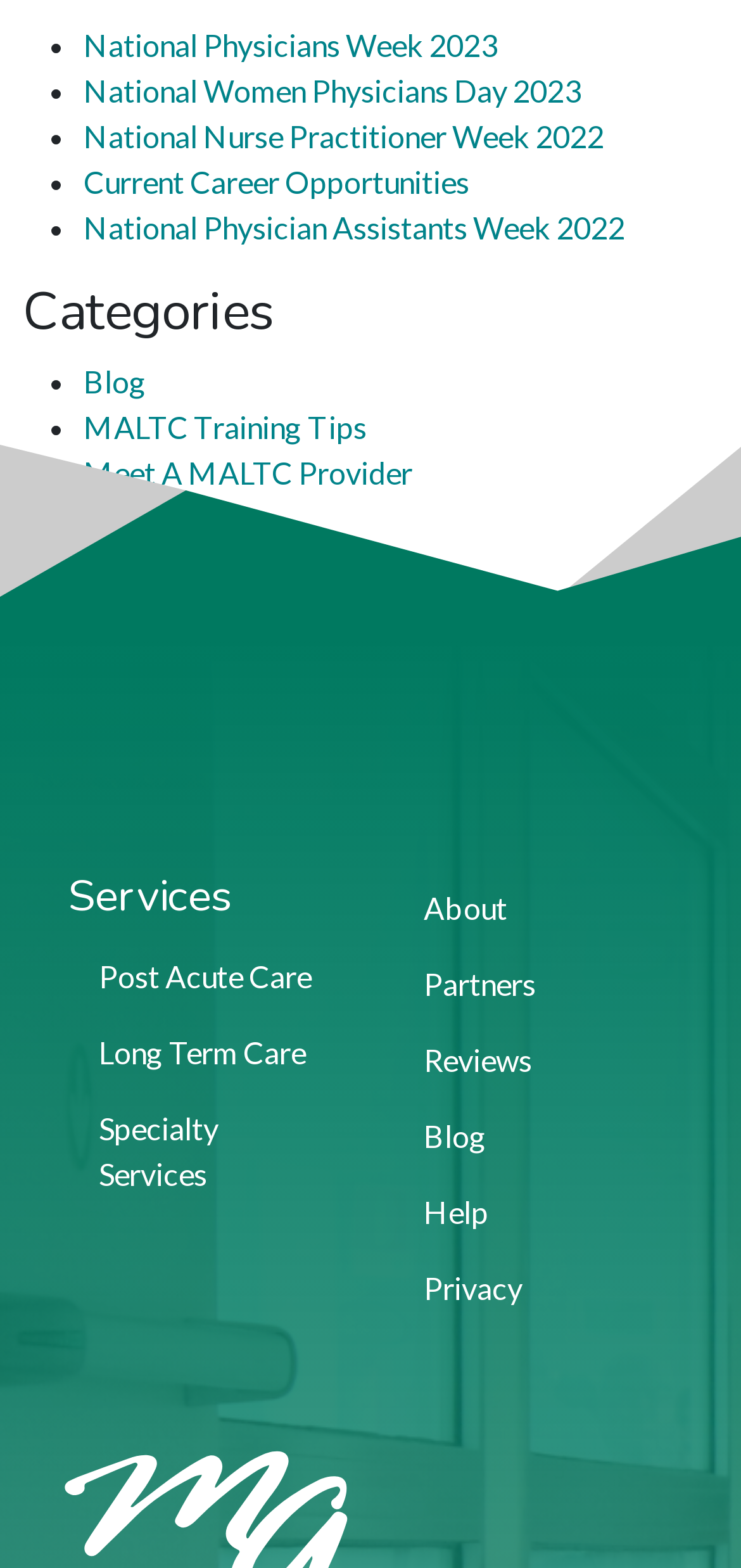Please find the bounding box coordinates of the element that must be clicked to perform the given instruction: "Learn about Post Acute Care". The coordinates should be four float numbers from 0 to 1, i.e., [left, top, right, bottom].

[0.092, 0.598, 0.469, 0.647]